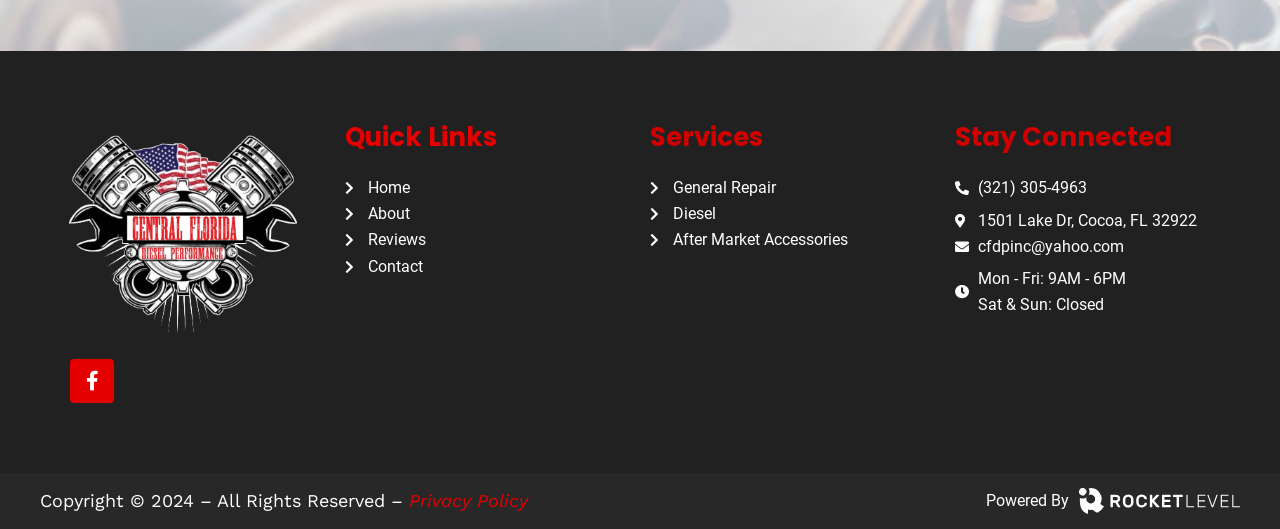Using the description: "After Market Accessories", identify the bounding box of the corresponding UI element in the screenshot.

[0.508, 0.43, 0.73, 0.48]